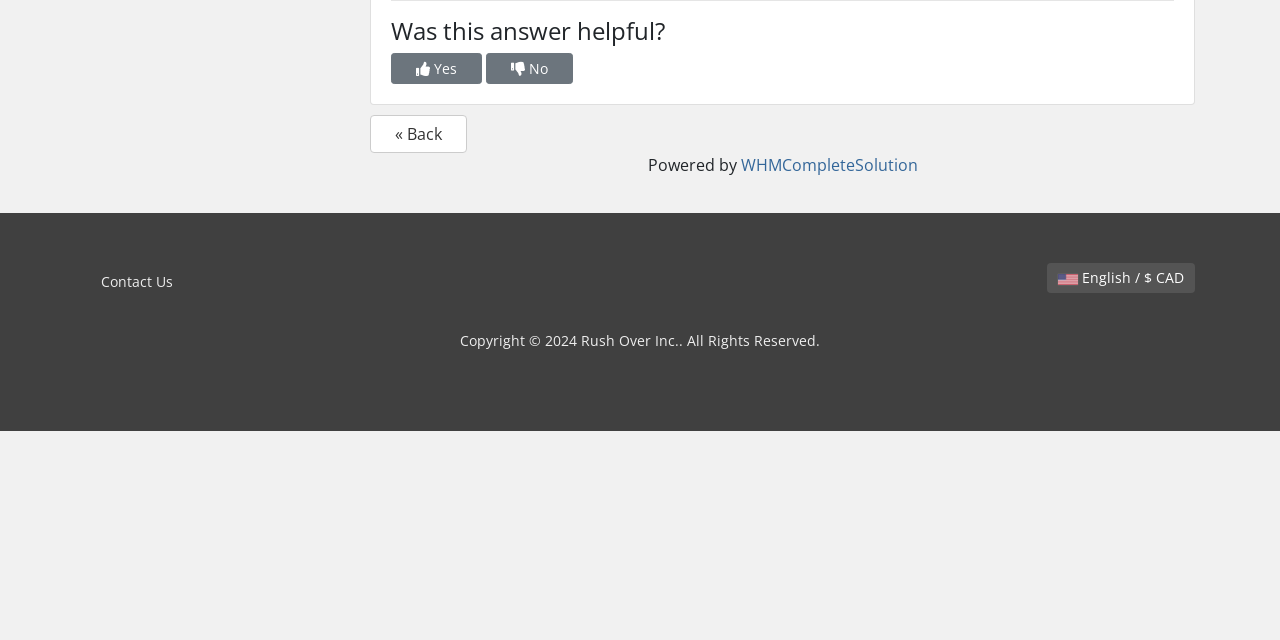Extract the bounding box coordinates for the UI element described as: "Contact Us".

[0.066, 0.412, 0.148, 0.47]